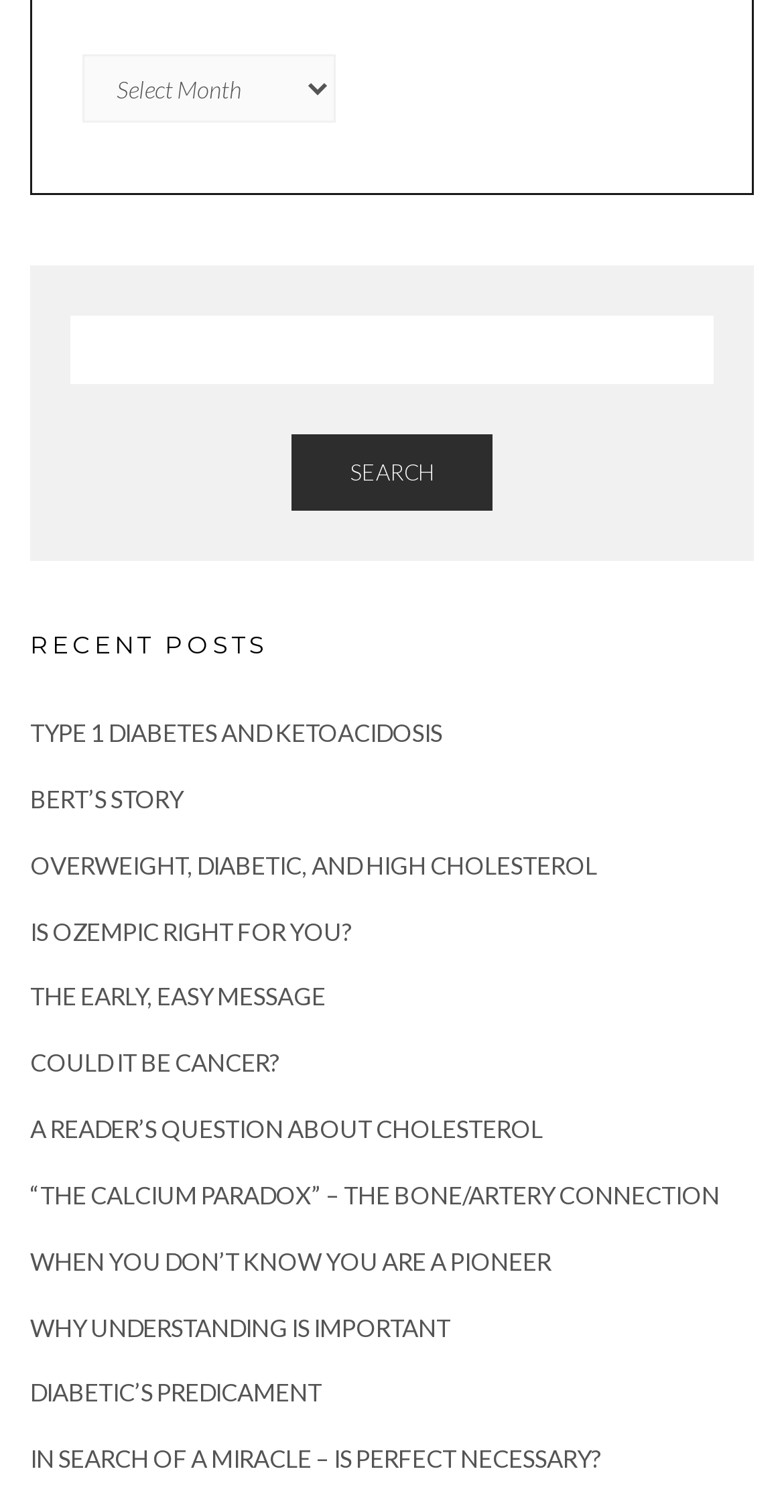What is the category of the posts?
Please craft a detailed and exhaustive response to the question.

The category of the posts can be determined by looking at the static text 'Archives' at the top of the webpage, which is also a combobox. This suggests that the posts are categorized under archives.